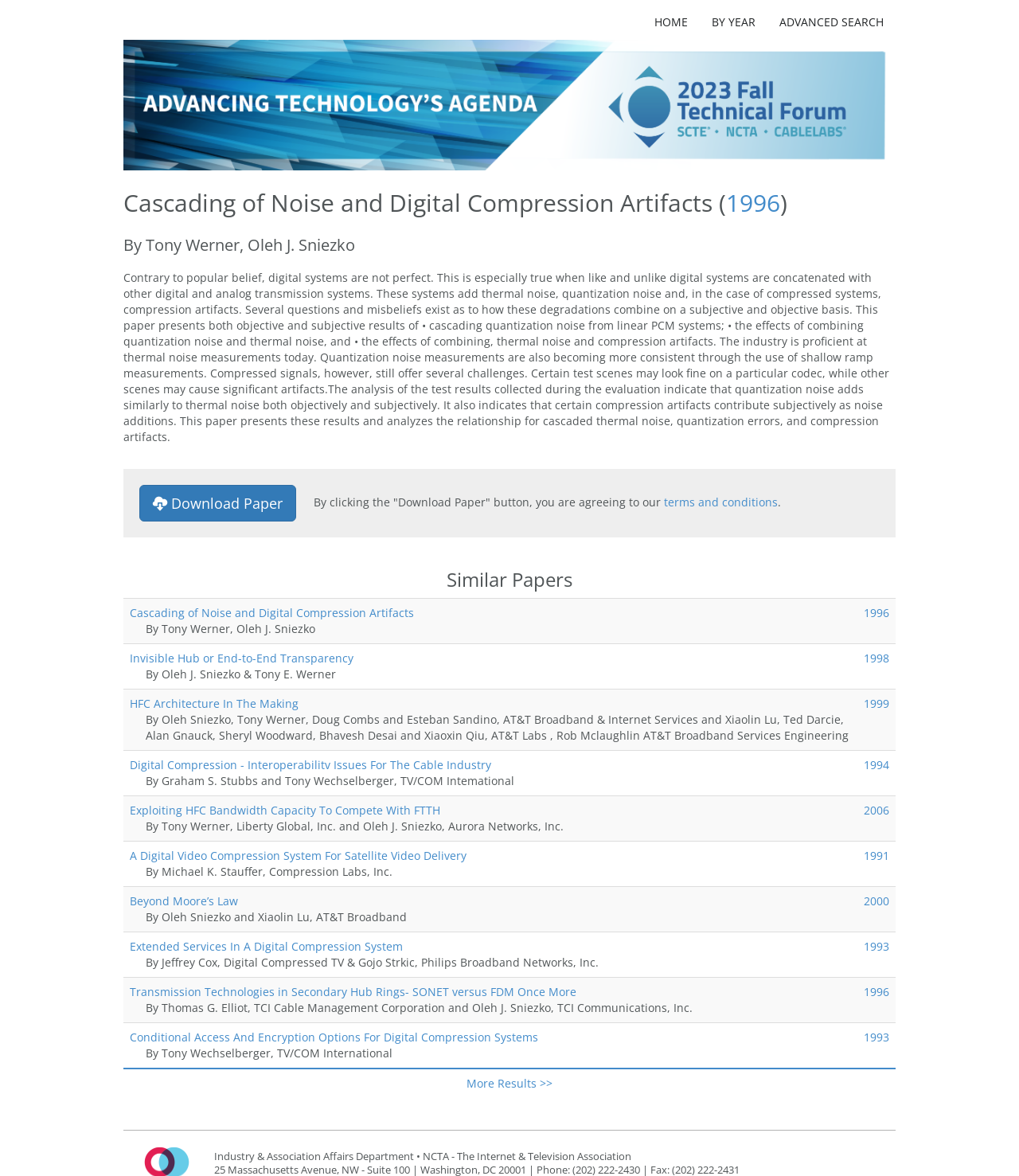Give a full account of the webpage's elements and their arrangement.

This webpage is about a technical paper titled "Cascading of Noise and Digital Compression Artifacts" by Tony Werner and Oleh J. Sniezko. At the top of the page, there are several links, including "HOME", "BY YEAR", and "ADVANCED SEARCH", which are aligned horizontally. Below these links, there is a link to "Tech Paper Database" accompanied by an image.

The main content of the page is divided into two sections. The first section provides information about the paper, including the title, authors, and a brief abstract. The abstract discusses the effects of combining quantization noise, thermal noise, and compression artifacts in digital systems. There is also a link to download the paper, along with a note about agreeing to the terms and conditions.

The second section is titled "Similar Papers" and consists of a table with multiple rows. Each row represents a paper, with columns for the paper title, authors, and publication year. The papers are listed in a grid format, with five rows visible on the page. The table takes up most of the page's content area.

At the bottom of the page, there is a footer section with a note about the Industry & Association Affairs Department of NCTA - The Internet & Television Association.